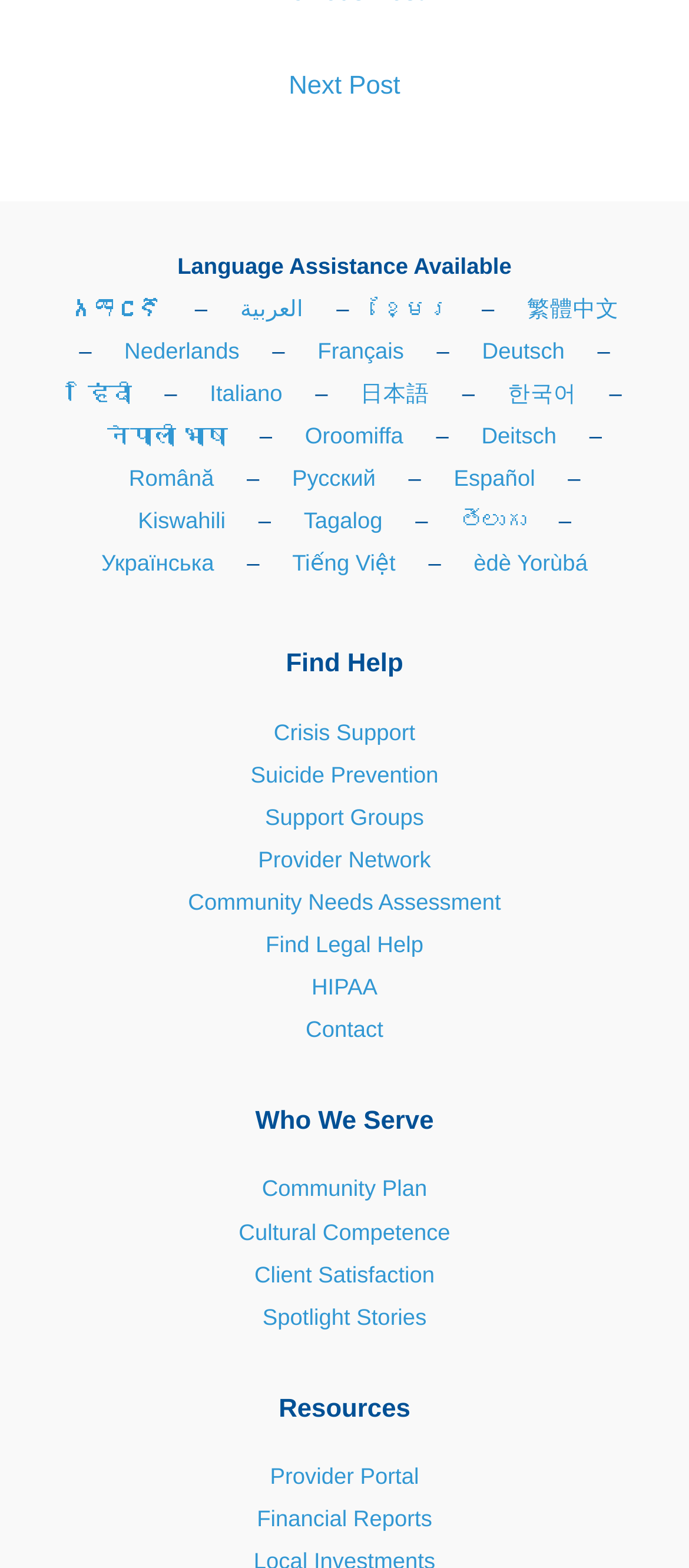Locate the bounding box of the UI element defined by this description: "Next Post →". The coordinates should be given as four float numbers between 0 and 1, formatted as [left, top, right, bottom].

[0.074, 0.038, 0.926, 0.076]